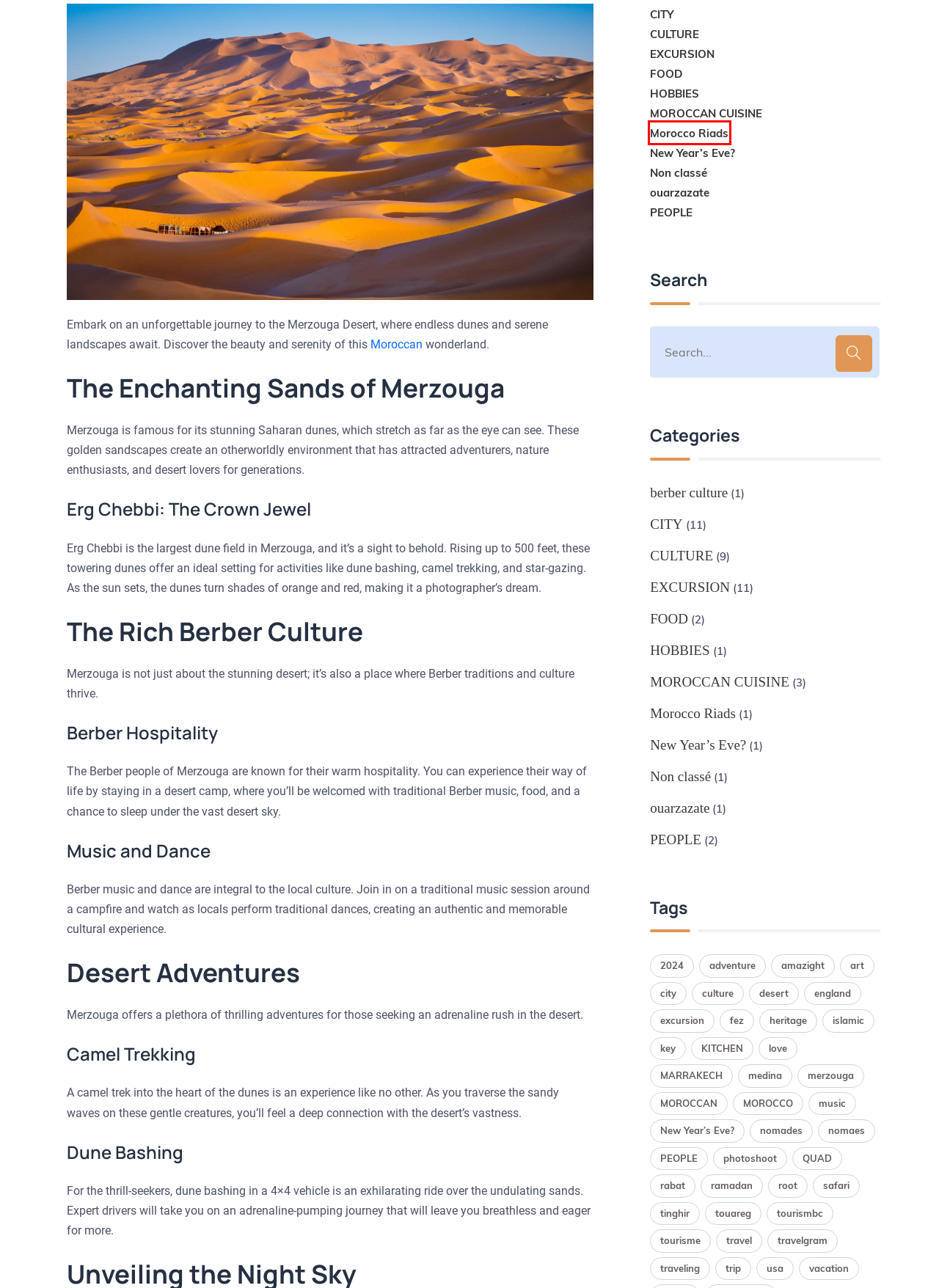Observe the provided screenshot of a webpage that has a red rectangle bounding box. Determine the webpage description that best matches the new webpage after clicking the element inside the red bounding box. Here are the candidates:
A. MOROCCAN CUISINE - Your Tour Morocco
B. vacation - Your Tour Morocco
C. MOROCCO - Your Tour Morocco
D. New Year’s Eve? - Your Tour Morocco
E. usa - Your Tour Morocco
F. FOOD - Your Tour Morocco
G. 2024 - Your Tour Morocco
H. Morocco Riads - Your Tour Morocco

H